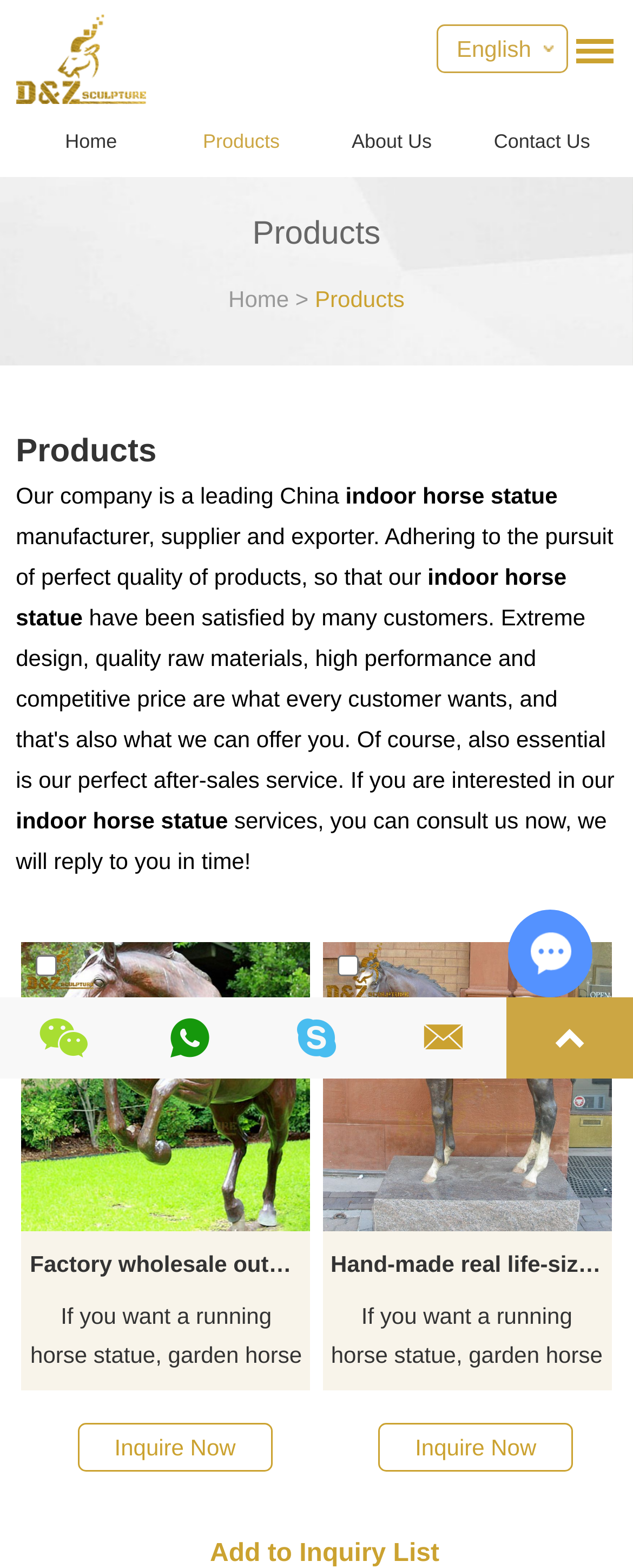Highlight the bounding box coordinates of the region I should click on to meet the following instruction: "Chat with Us".

[0.805, 0.635, 0.959, 0.671]